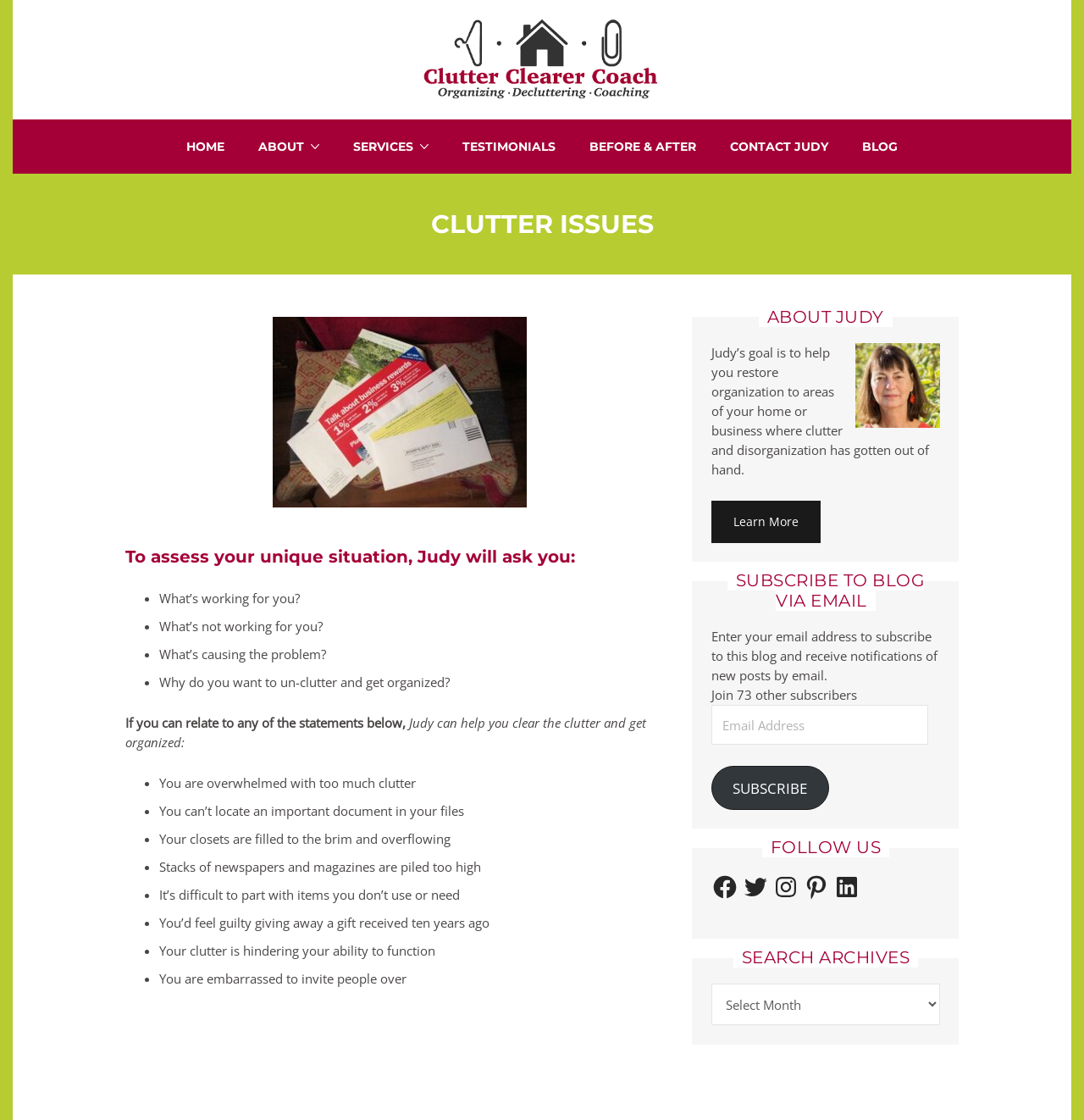What is Judy's goal?
Using the information from the image, answer the question thoroughly.

According to the webpage, Judy's goal is to help you restore organization to areas of your home or business where clutter and disorganization has gotten out of hand, as stated in the 'ABOUT JUDY' section.